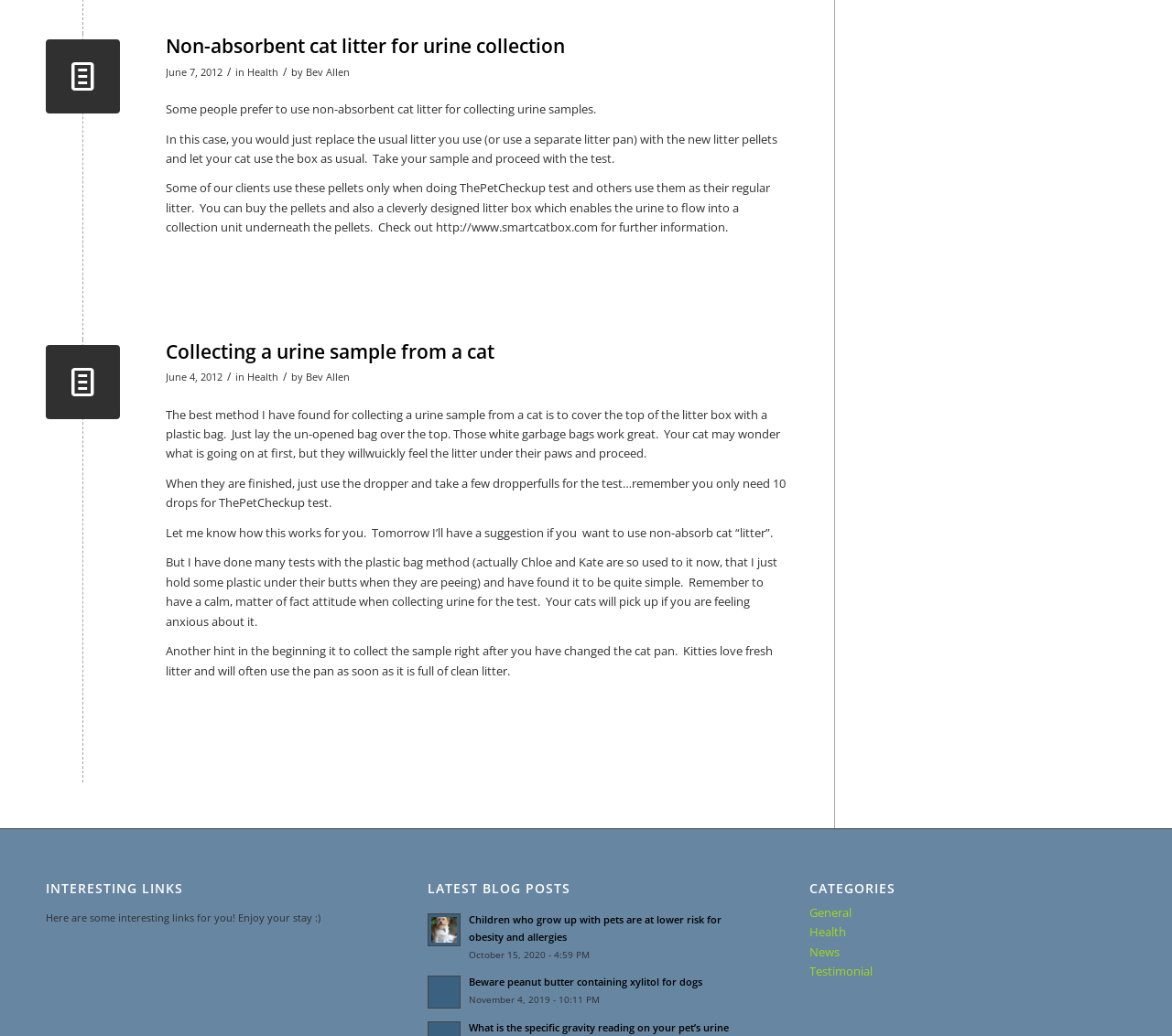Please provide the bounding box coordinates in the format (top-left x, top-left y, bottom-right x, bottom-right y). Remember, all values are floating point numbers between 0 and 1. What is the bounding box coordinate of the region described as: Health

[0.691, 0.892, 0.722, 0.908]